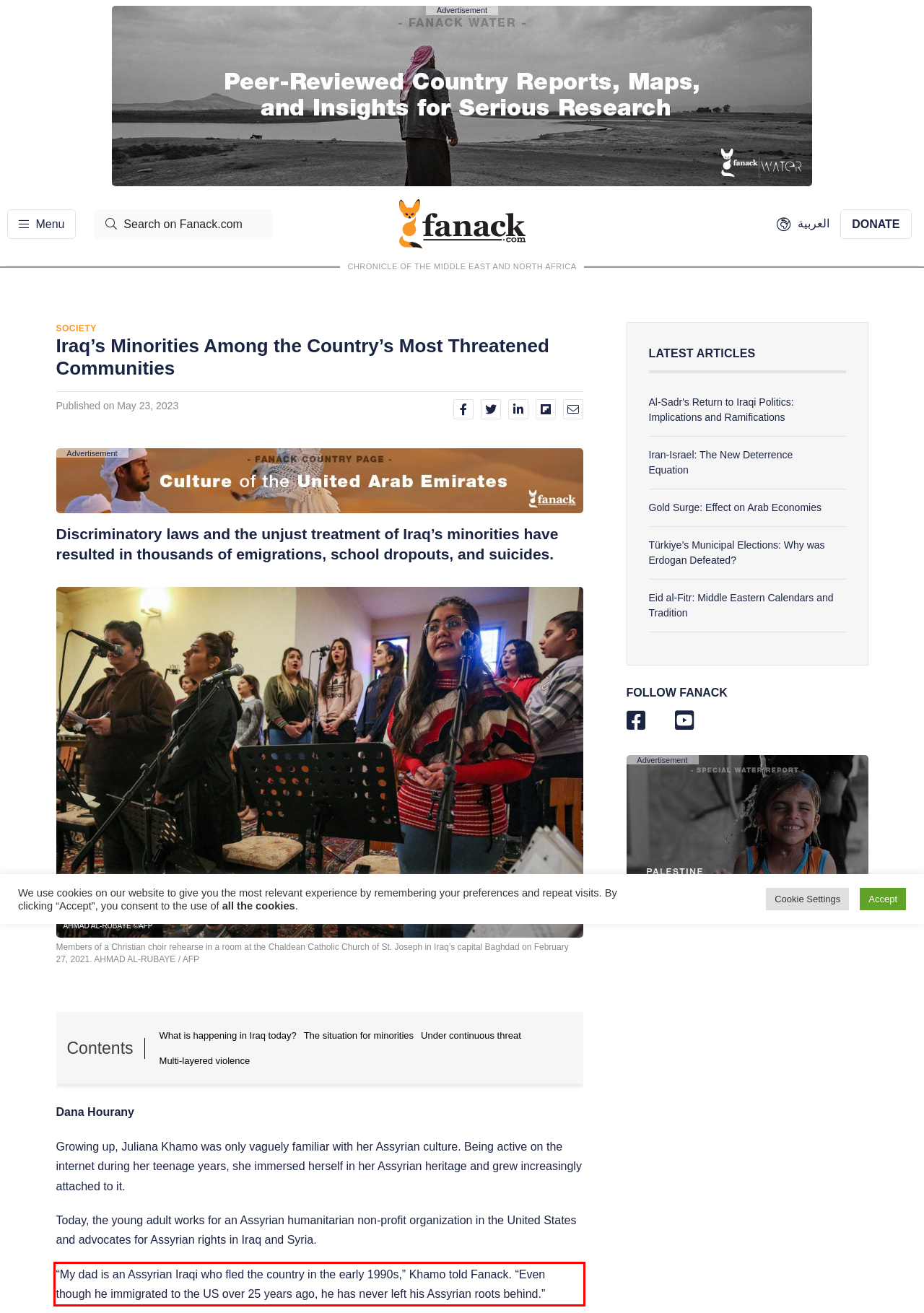Look at the screenshot of the webpage, locate the red rectangle bounding box, and generate the text content that it contains.

“My dad is an Assyrian Iraqi who fled the country in the early 1990s,” Khamo told Fanack. “Even though he immigrated to the US over 25 years ago, he has never left his Assyrian roots behind.”